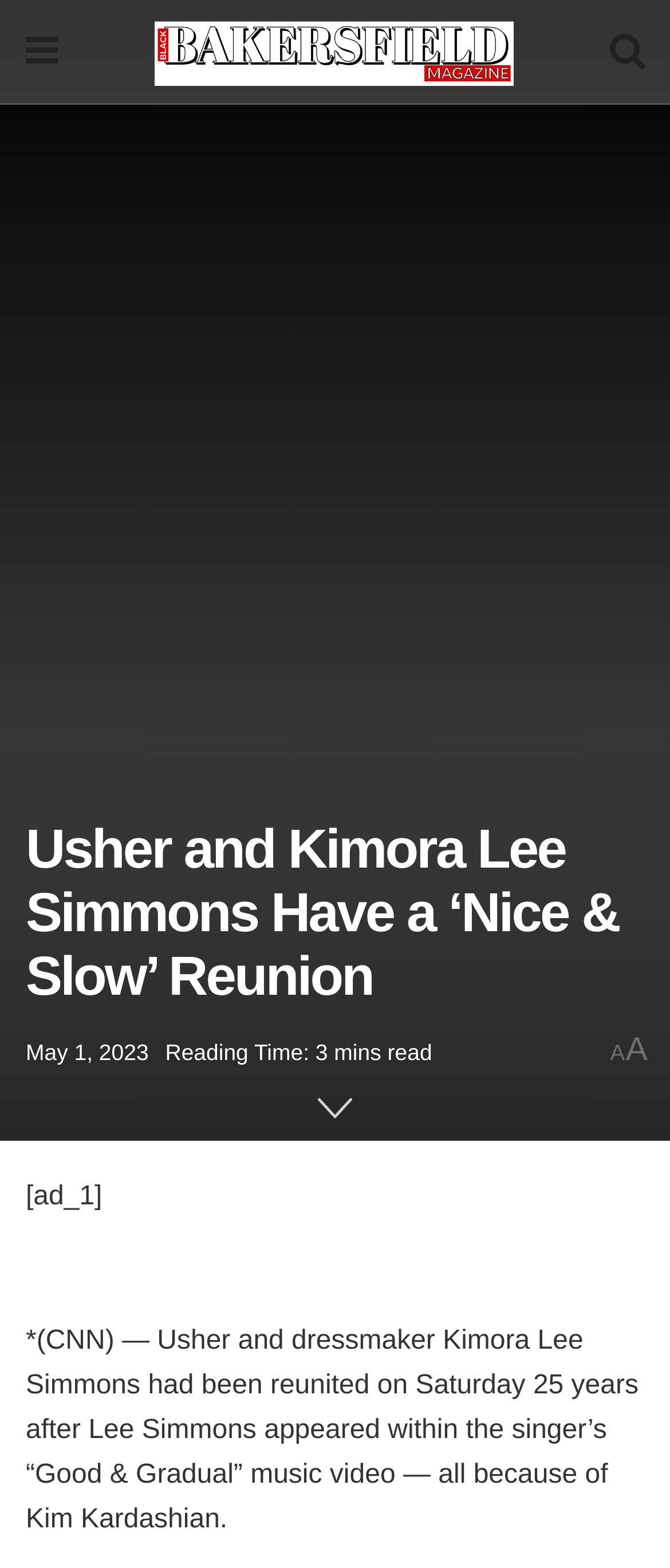Describe the webpage meticulously, covering all significant aspects.

The webpage appears to be an article about Usher and Kimora Lee Simmons' reunion. At the top left, there is a link with a Facebook icon, and next to it, a link with the title "Bakersfield Black Magazine" accompanied by an image with the same title. On the top right, there is a link with a Twitter icon.

Below these links, a prominent heading reads "Usher and Kimora Lee Simmons Have a ‘Nice & Slow’ Reunion". Underneath the heading, there is a link with the date "May 1, 2023" on the left, and a text "Reading Time: 3 mins read" on the right. Further to the right, there is a single letter "A".

Below these elements, there is a text "[ad_1]" on the left, and a paragraph of text on the right, which summarizes the article's content. The paragraph mentions Usher, Kimora Lee Simmons, and Kim Kardashian, and describes their reunion 25 years after Lee Simmons appeared in Usher's "Good & Gradual" music video.